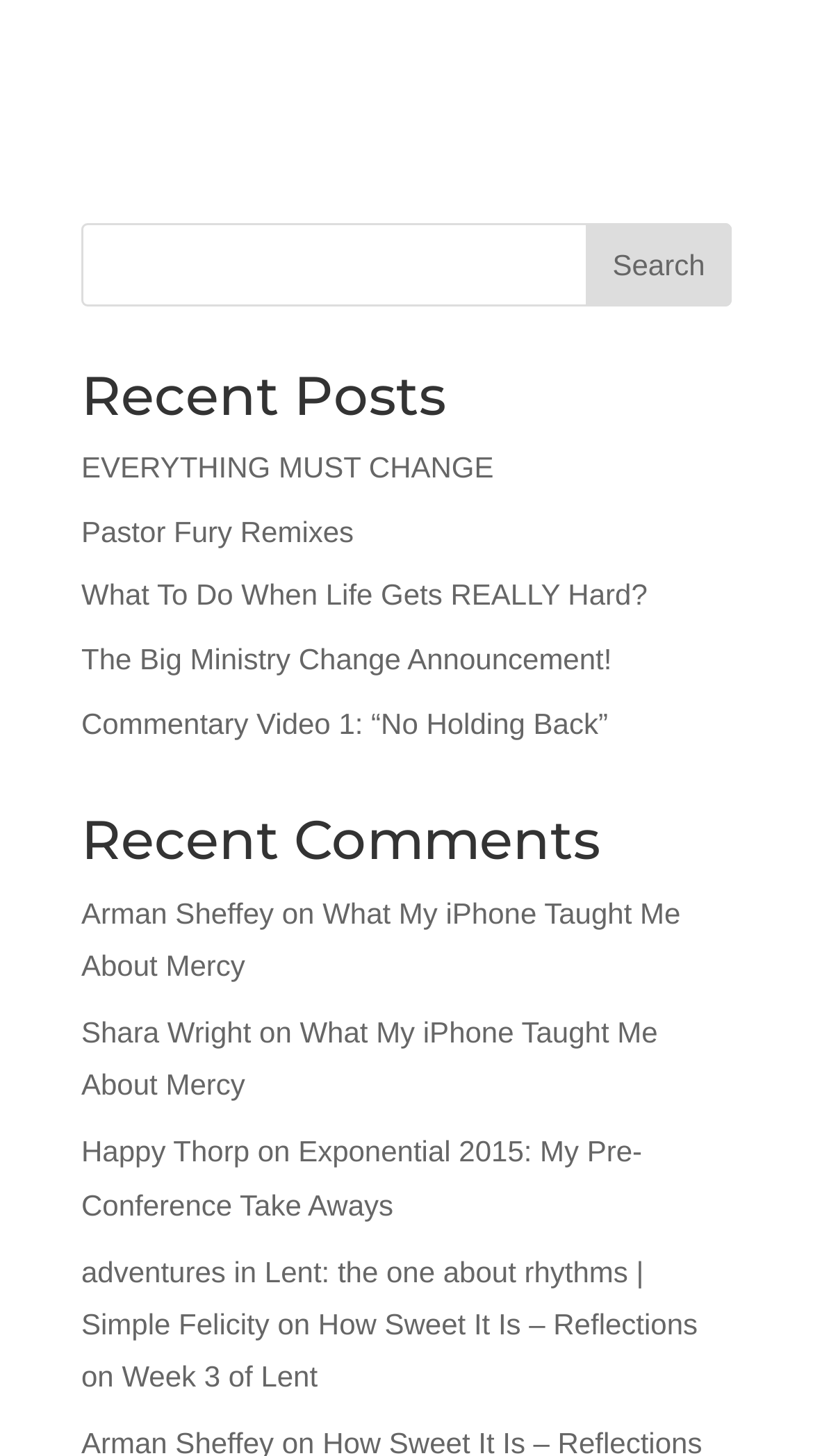Determine the bounding box coordinates of the target area to click to execute the following instruction: "read article 'adventures in Lent: the one about rhythms'."

[0.1, 0.862, 0.792, 0.921]